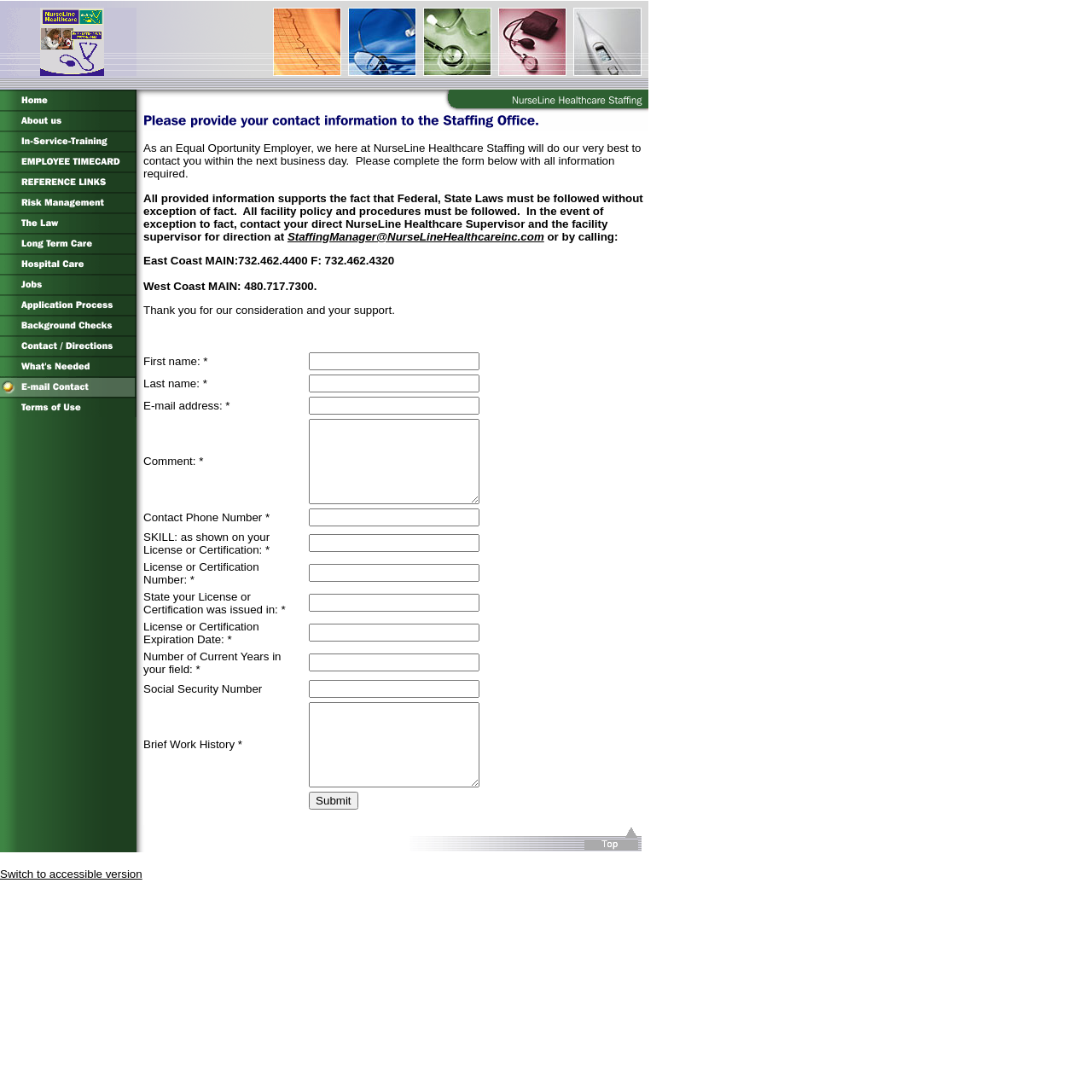Please identify the coordinates of the bounding box that should be clicked to fulfill this instruction: "Go to Jobs".

[0.0, 0.26, 0.125, 0.272]